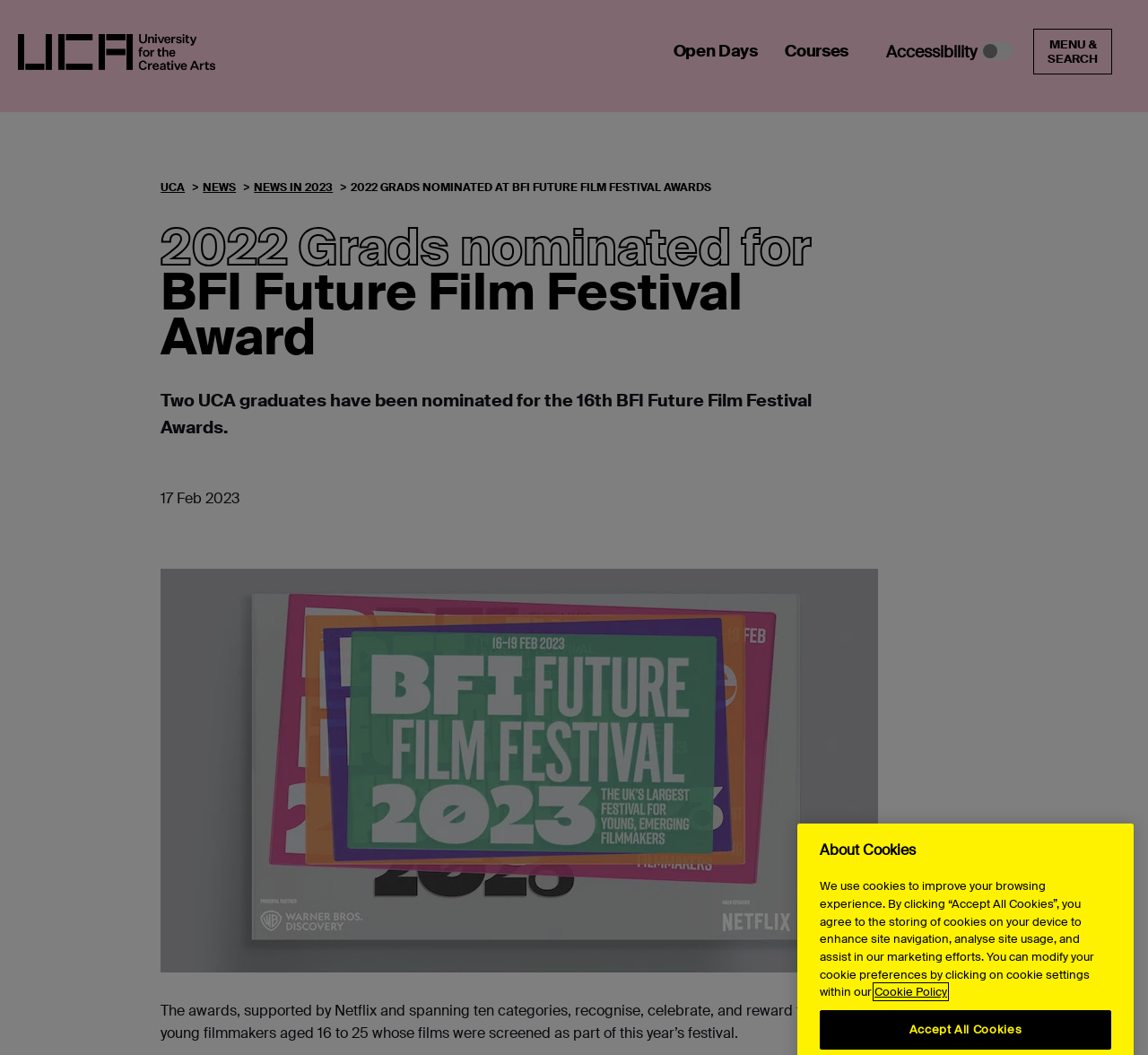Generate a comprehensive description of the contents of the webpage.

The webpage is about the University for the Creative Arts, specifically highlighting the achievement of 2022 graduates who have been nominated for the BFI Future Film Festival Awards. 

At the top left corner, there is a link to the university's homepage, "UCA - University for the Creative Arts". Next to it, there are links to "Open Days" and "Courses". On the top right corner, there is an "Accessibility" button and a button to open the menu and search form.

Below the top navigation bar, there is a breadcrumb navigation section, which shows the current page's location within the website's hierarchy. It starts with "UCA", followed by "NEWS", then "NEWS IN 2023", and finally the current page, "2022 GRADS NOMINATED AT BFI FUTURE FILM FESTIVAL AWARDS".

The main content of the page is divided into sections. The first section has a heading that announces the nomination of two UCA graduates for the BFI Future Film Festival Award. Below the heading, there is a brief description of the award and the festival. 

Further down, there is a section that displays the date "17 Feb 2023". Below this date, there is a longer paragraph that provides more information about the awards and the festival.

At the bottom of the page, there is a section about cookies, which explains how the website uses cookies and provides options to modify cookie preferences. There is also a link to more information about the cookie policy and a button to accept all cookies.